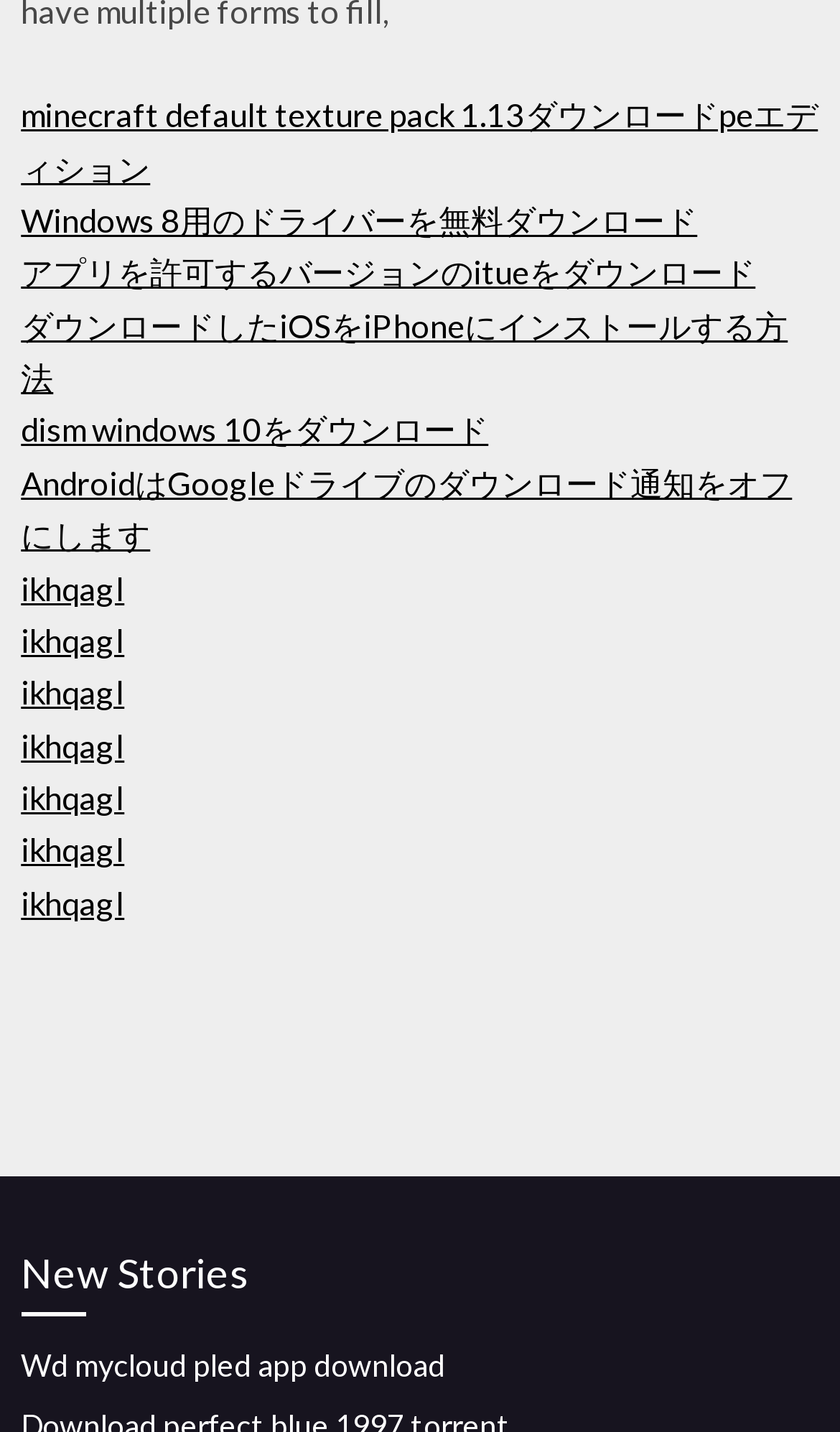Please provide the bounding box coordinates for the element that needs to be clicked to perform the instruction: "Check the permalink". The coordinates must consist of four float numbers between 0 and 1, formatted as [left, top, right, bottom].

None